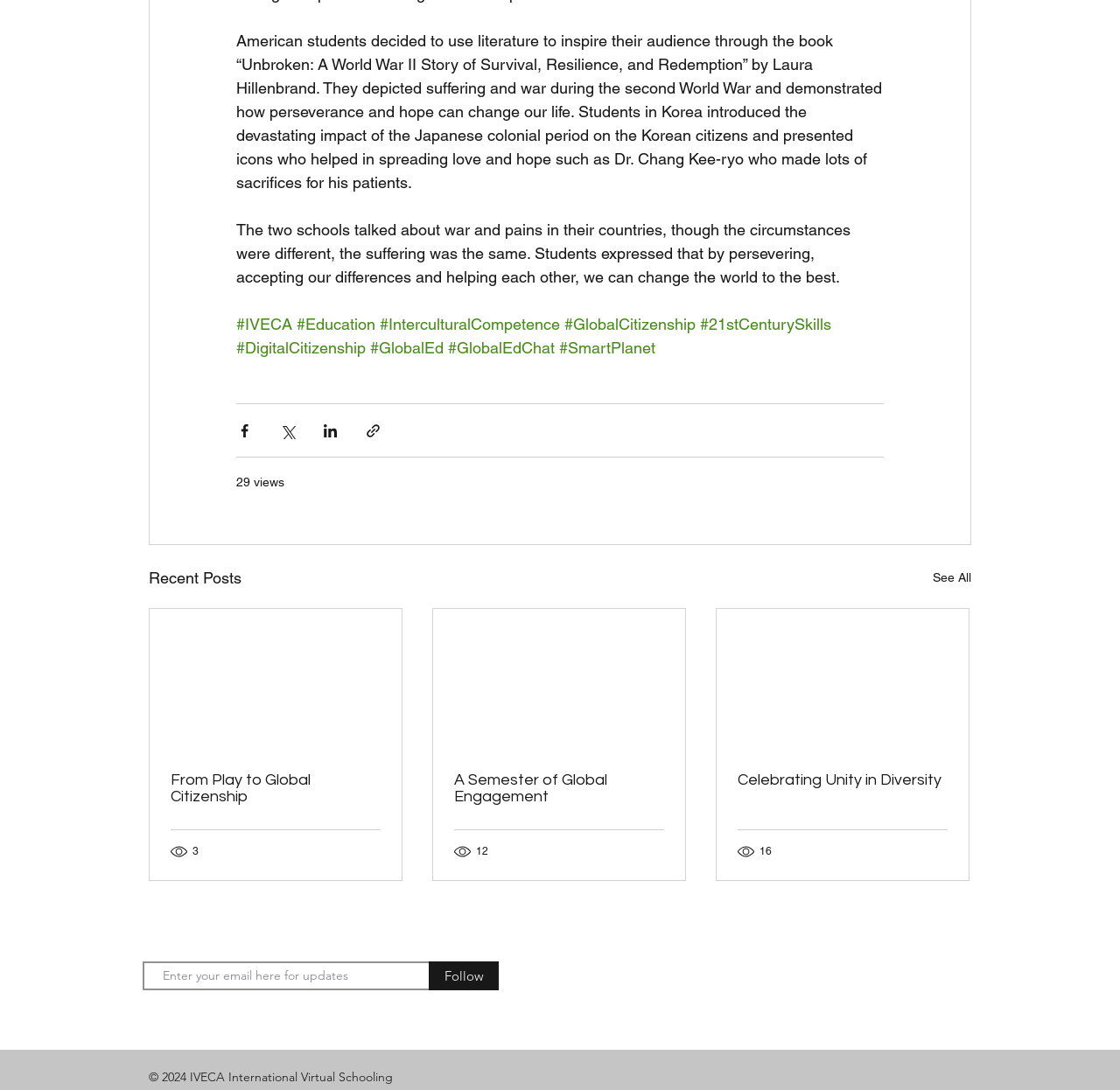How many views does the second article have?
Based on the image, provide a one-word or brief-phrase response.

12 views